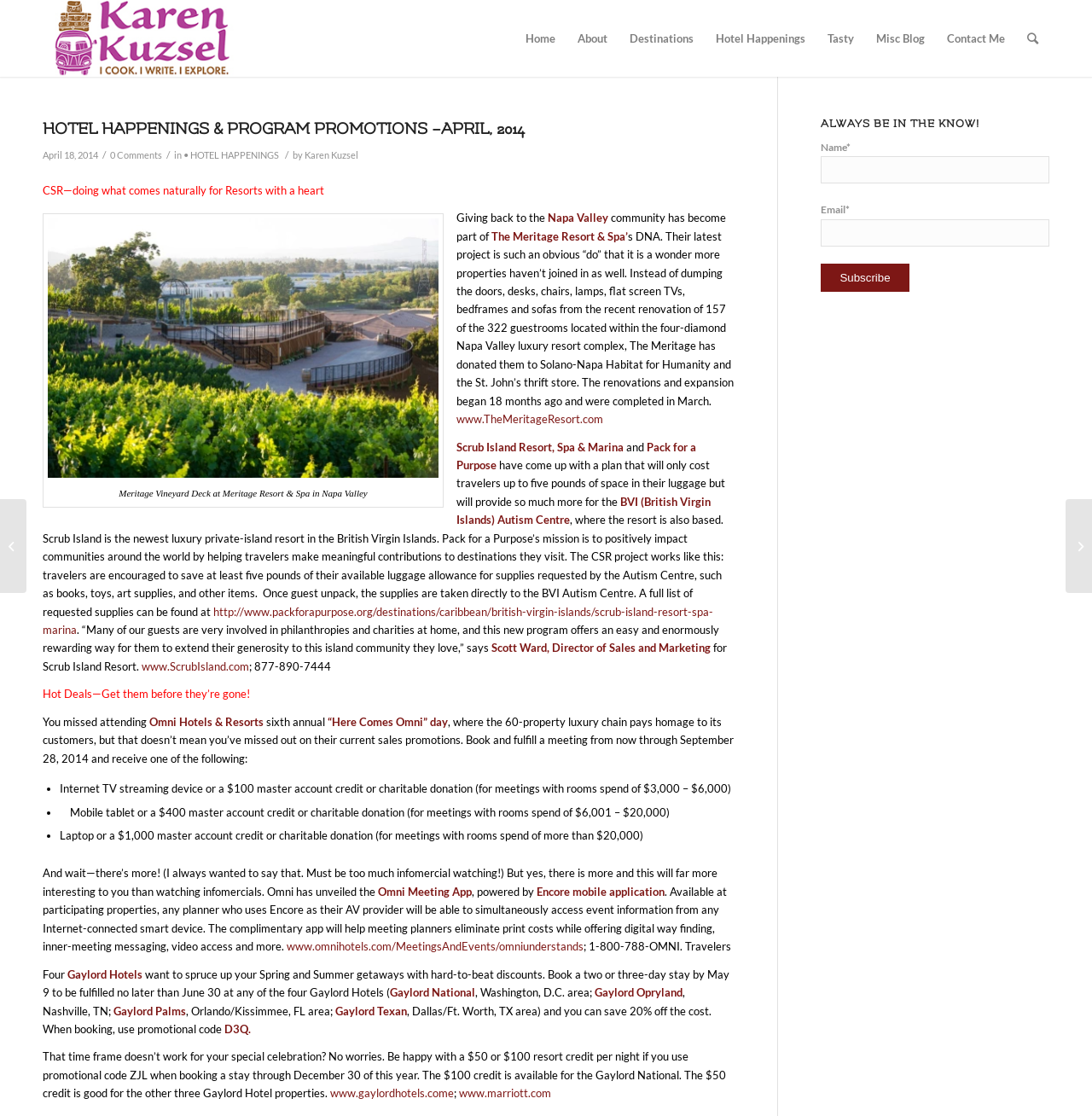Provide the bounding box coordinates in the format (top-left x, top-left y, bottom-right x, bottom-right y). All values are floating point numbers between 0 and 1. Determine the bounding box coordinate of the UI element described as: parent_node: Name* name="esfpx_name"

[0.752, 0.14, 0.961, 0.164]